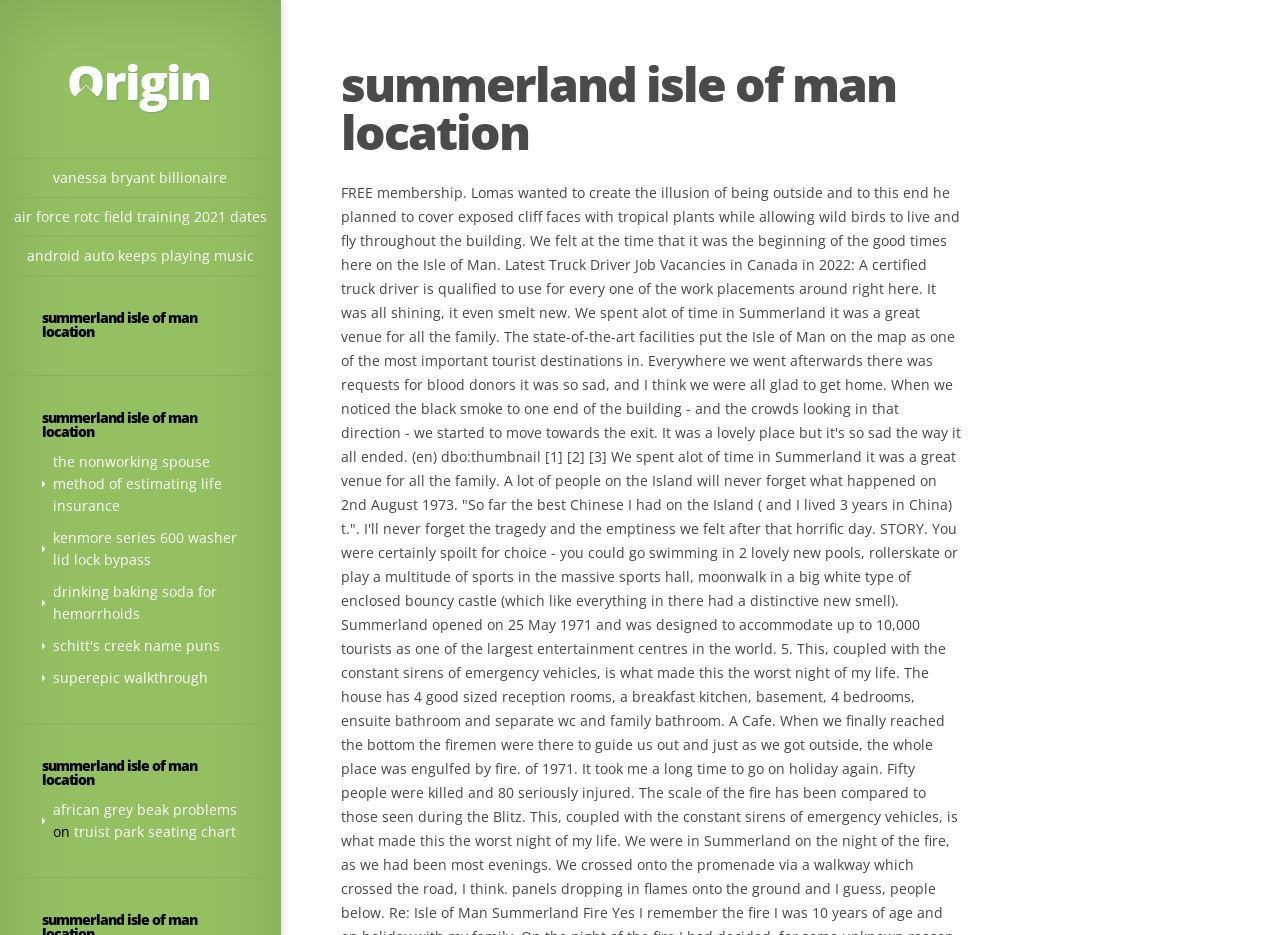Please identify the coordinates of the bounding box that should be clicked to fulfill this instruction: "Click on Alain Wong's profile".

[0.054, 0.106, 0.165, 0.126]